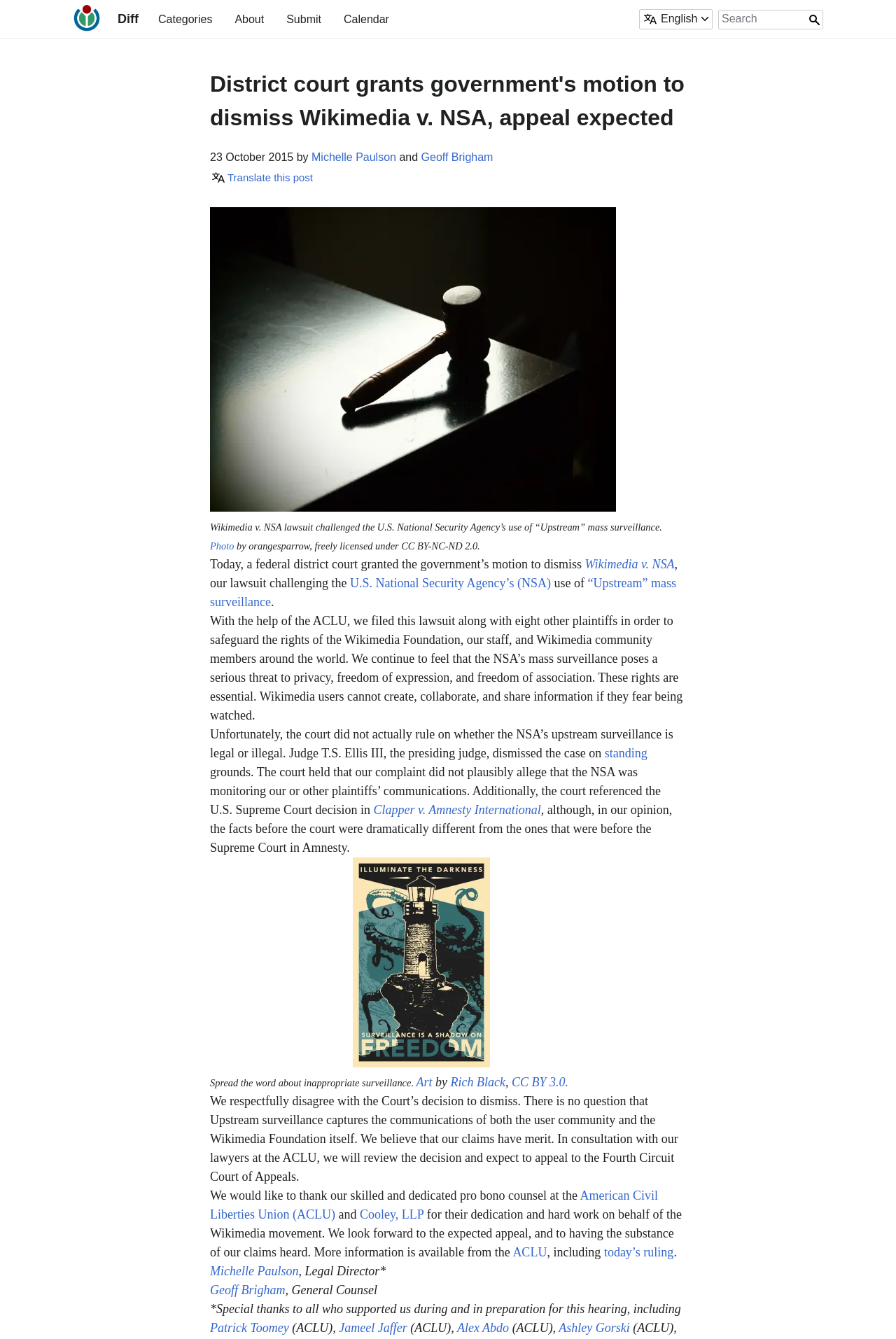Find the bounding box coordinates for the HTML element specified by: "Wikimedia v. NSA".

[0.653, 0.416, 0.753, 0.427]